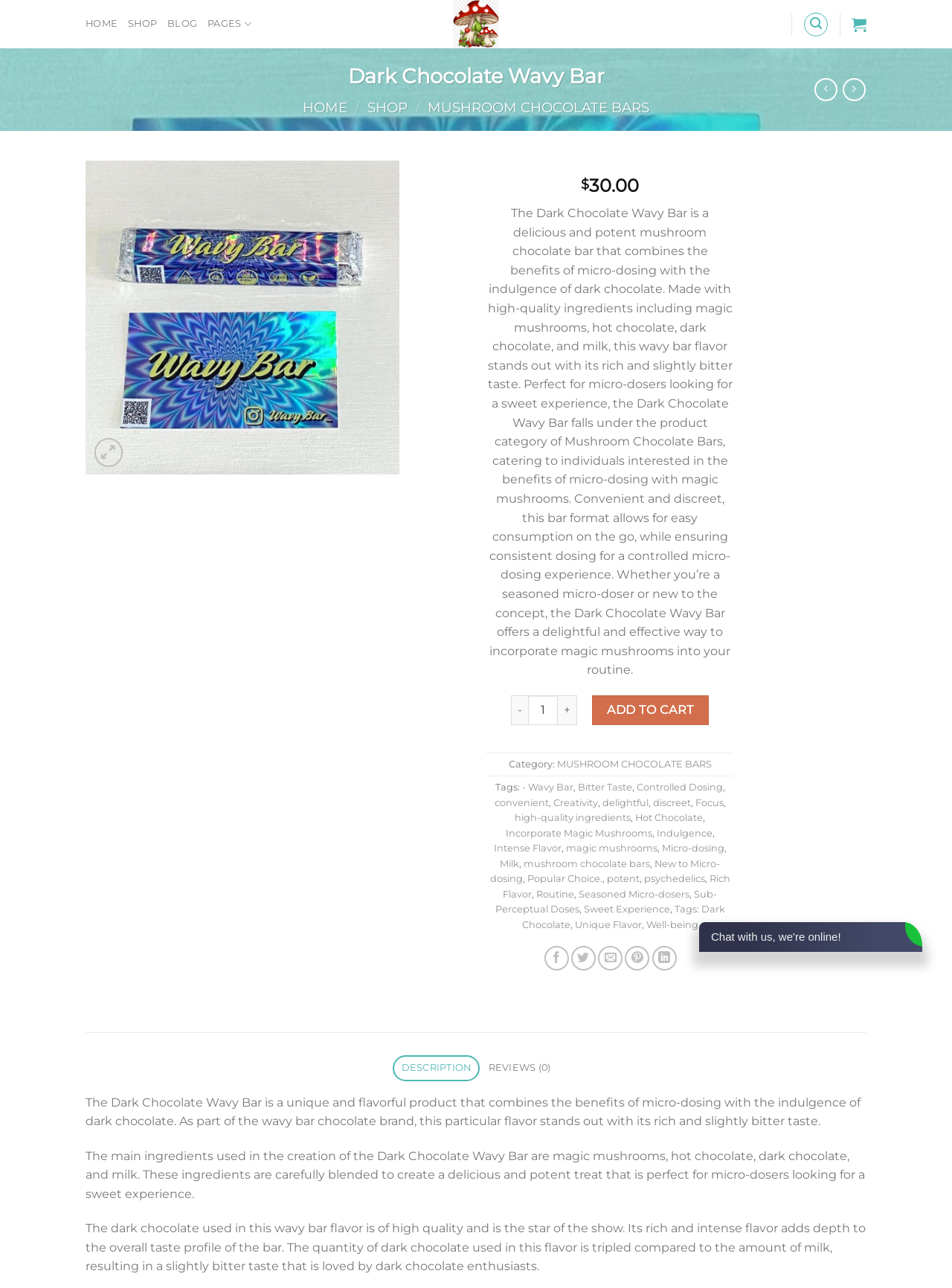What is the function of the '-' button?
Provide a comprehensive and detailed answer to the question.

I found the function of the '-' button by looking at its location near the 'Dark Chocolate Wavy Bar quantity' StaticText and the '+' button, which suggests that it is used to decrease the quantity of the product.